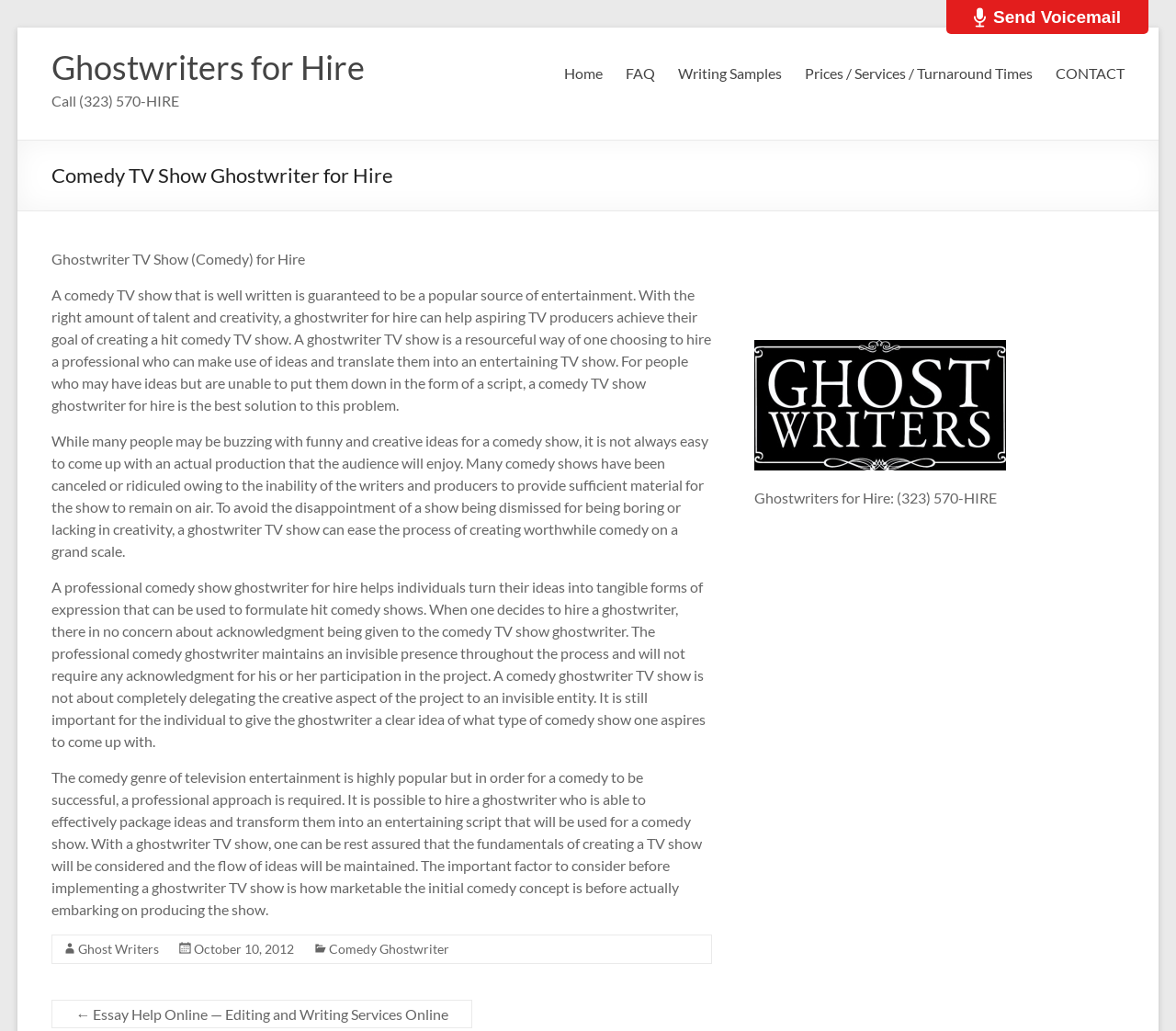Please determine the bounding box coordinates of the element's region to click in order to carry out the following instruction: "Click on 'Send Voicemail'". The coordinates should be four float numbers between 0 and 1, i.e., [left, top, right, bottom].

[0.805, 0.0, 0.977, 0.033]